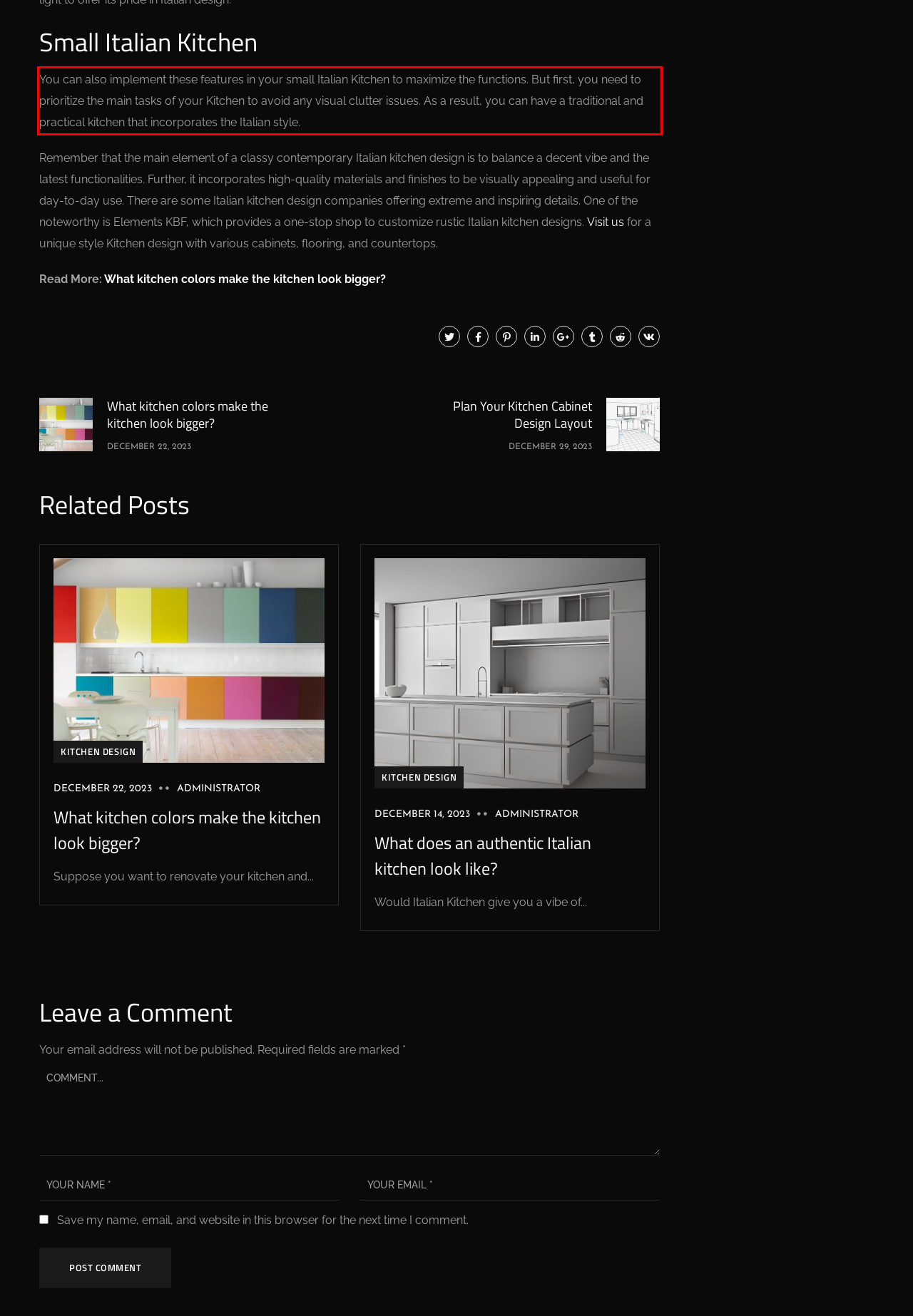You are presented with a webpage screenshot featuring a red bounding box. Perform OCR on the text inside the red bounding box and extract the content.

You can also implement these features in your small Italian Kitchen to maximize the functions. But first, you need to prioritize the main tasks of your Kitchen to avoid any visual clutter issues. As a result, you can have a traditional and practical kitchen that incorporates the Italian style.